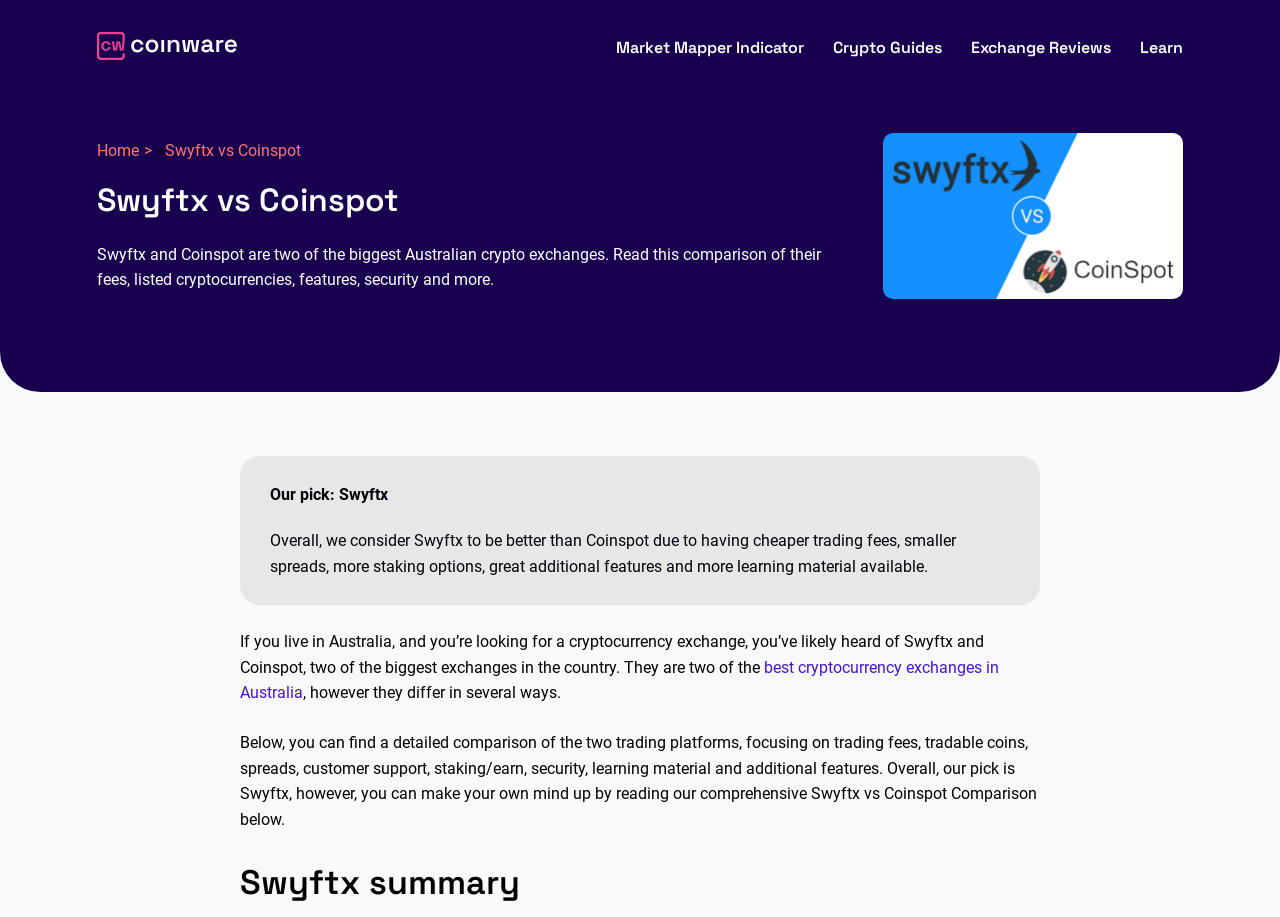Can you find the bounding box coordinates for the element that needs to be clicked to execute this instruction: "View the 'Swyftx summary' section"? The coordinates should be given as four float numbers between 0 and 1, i.e., [left, top, right, bottom].

[0.188, 0.934, 0.812, 0.993]